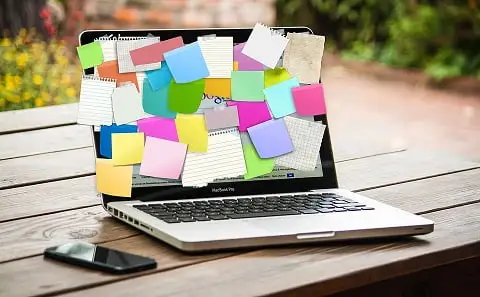Use a single word or phrase to answer the question: 
What is in the background of the image?

Blurred greenery